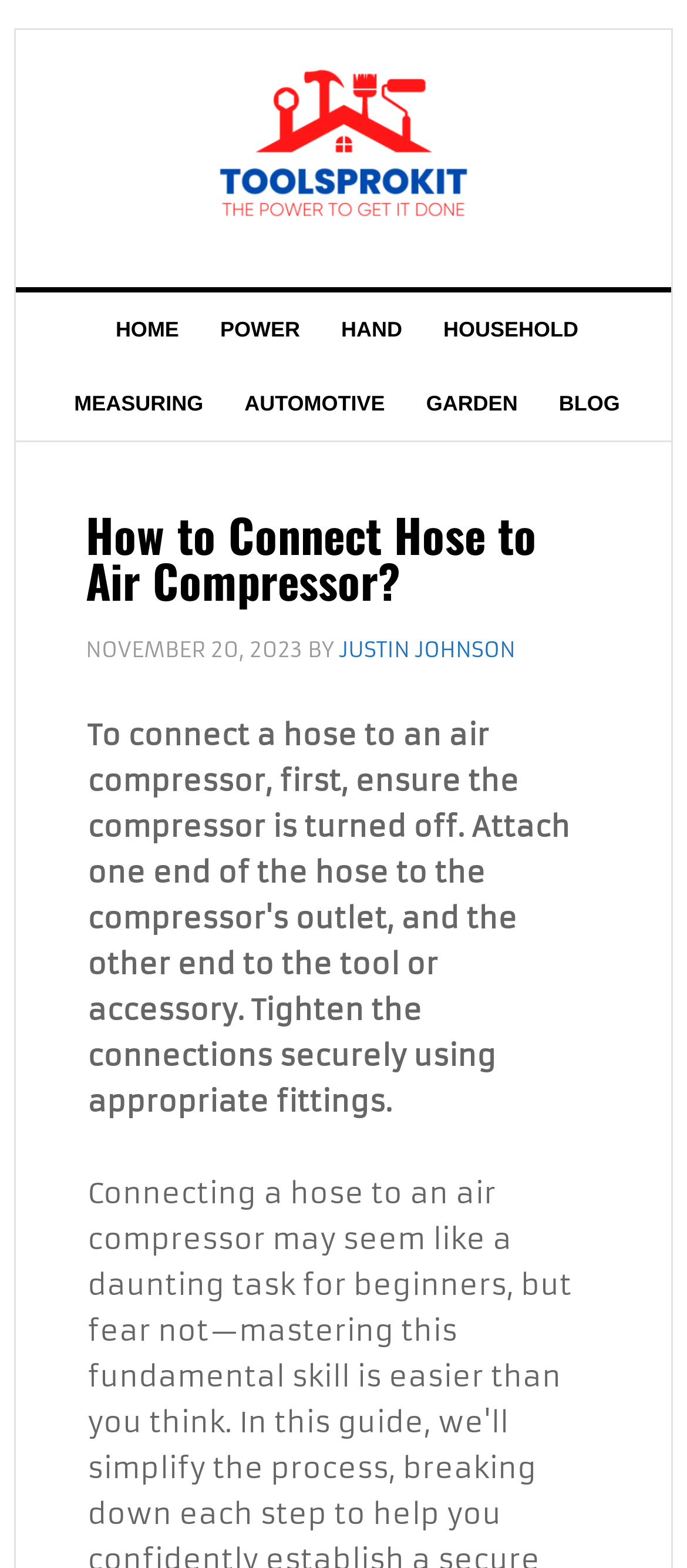Please specify the bounding box coordinates of the area that should be clicked to accomplish the following instruction: "read the blog". The coordinates should consist of four float numbers between 0 and 1, i.e., [left, top, right, bottom].

[0.783, 0.234, 0.933, 0.281]